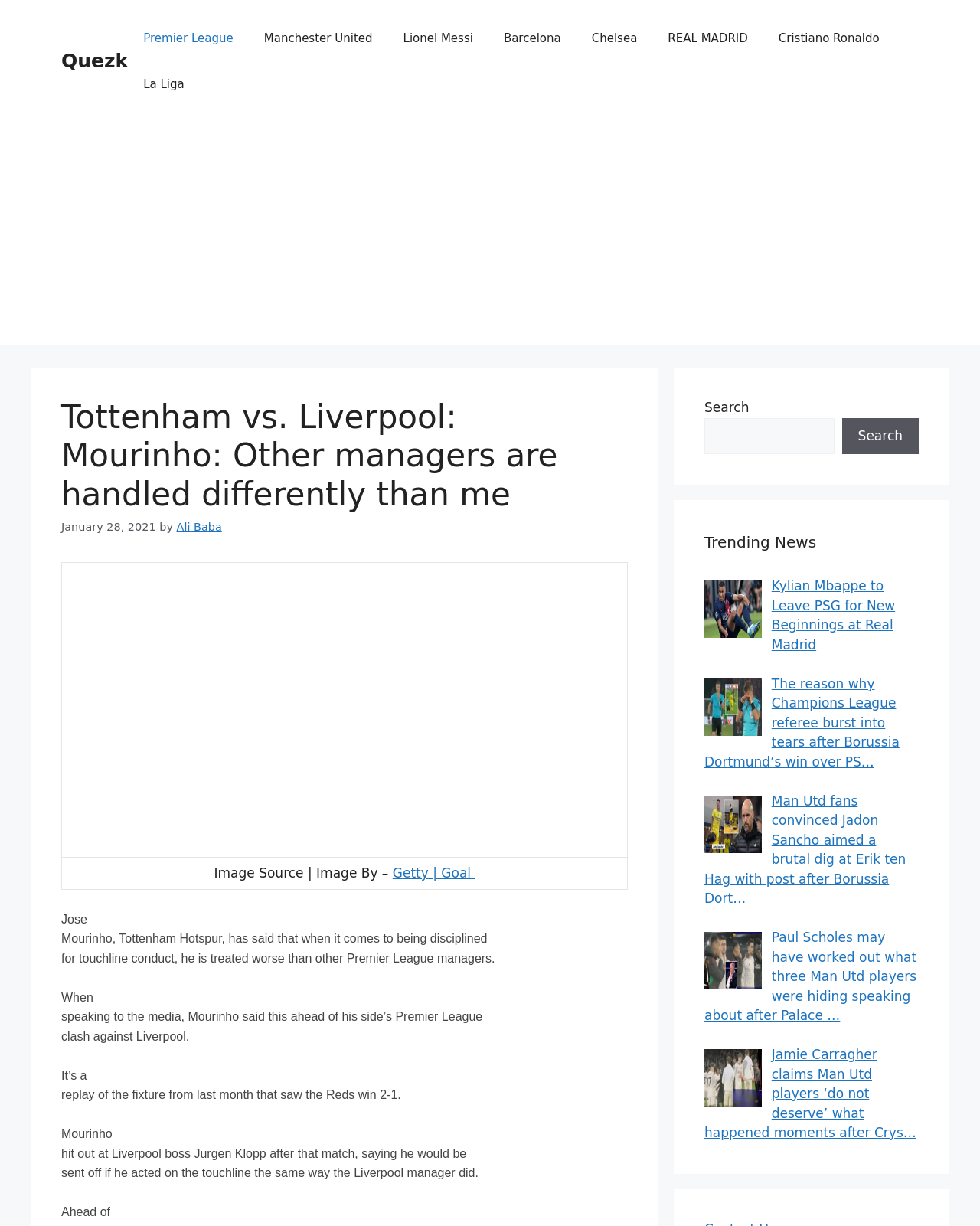Refer to the image and provide an in-depth answer to the question:
Who is the author of the article?

I found the author of the article by looking at the link element in the header section, which contains the text 'by Ali Baba'.